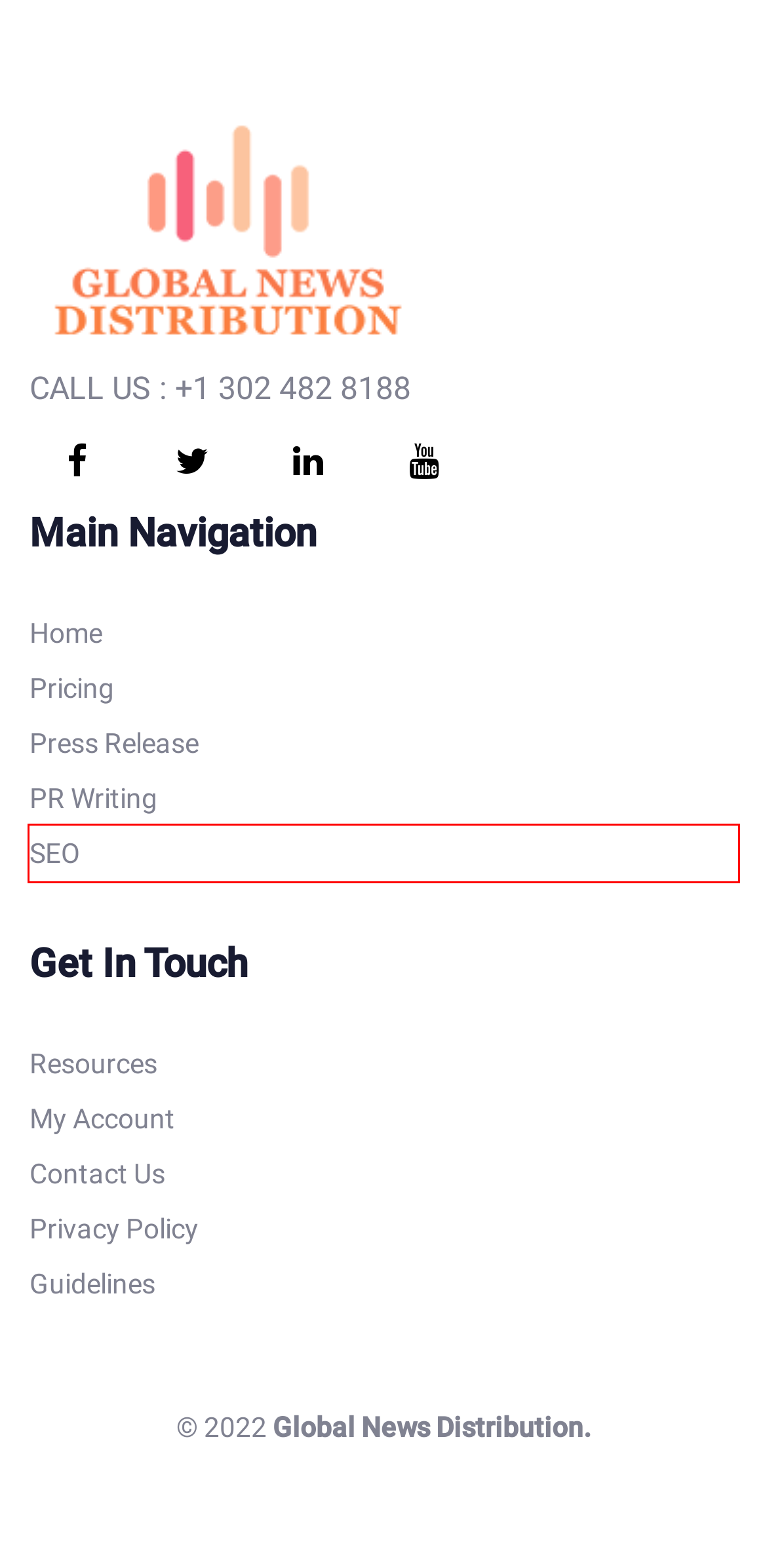You’re provided with a screenshot of a webpage that has a red bounding box around an element. Choose the best matching webpage description for the new page after clicking the element in the red box. The options are:
A. Press Releases - Global News Distribution
B. Contact Us | News Distribution
C. Press Release SEO - Global News Distribution
D. Best Press Release Writing Services in June 2024
E. Press Release Distribution Plans - Targeted, Effective, & Low-cost
F. Login - Global News Distribution
G. Guidelines - Global News Distribution
H. Privacy Policy - Global News Distribution

C